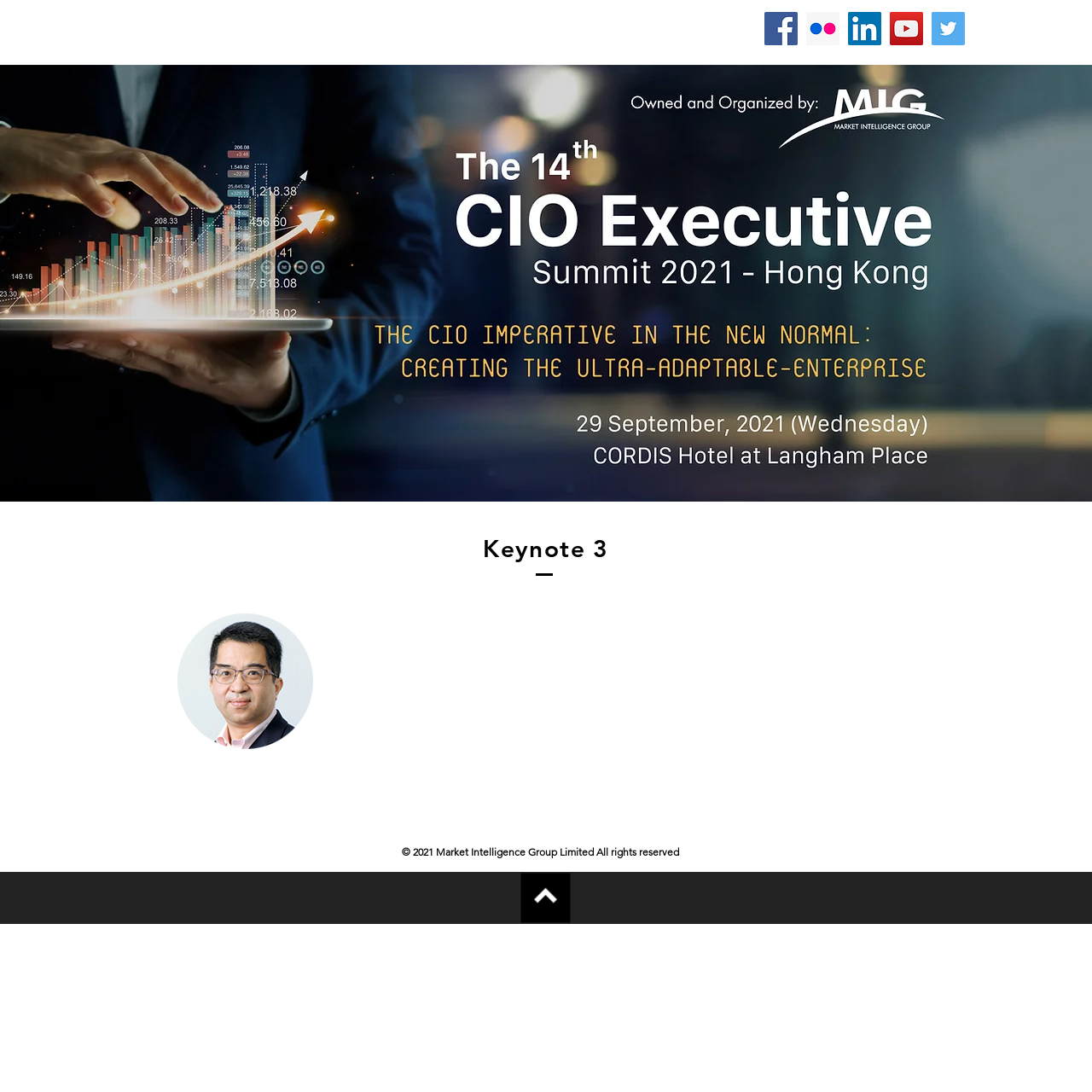Offer a thorough description of the webpage.

The webpage is about Cisco CIO 2021, an event organized by Market Intelligence Group Limited. At the top, there is a main navigation menu with five links: Home, Agenda, Speakers, Sponsors, and Event Details. To the right of the navigation menu, there is a social bar with five social media icons: Facebook, Flickr, LinkedIn, YouTube, and Twitter.

Below the navigation menu, there is a large banner image that spans the entire width of the page. Underneath the banner, there is a region with the title "Cisco". 

The main content of the page is focused on a keynote speaker, Nelson Chu, who is the Head of Systems Engineering at Cisco Hong Kong and Macau. There is a heading "Keynote 3" above his name and title. To the right of the heading, there is an image of Nelson Chu. Below the image, there is a brief description of his keynote topic, "Hybrid Workplace and Workforce of The Future", which discusses the challenges of remote working during the pandemic and the importance of embracing a hybrid working model.

At the bottom of the page, there is a copyright notice stating "© 2021 Market Intelligence Group Limited All rights reserved". There is also an image to the right of the copyright notice, but it does not have a descriptive text.